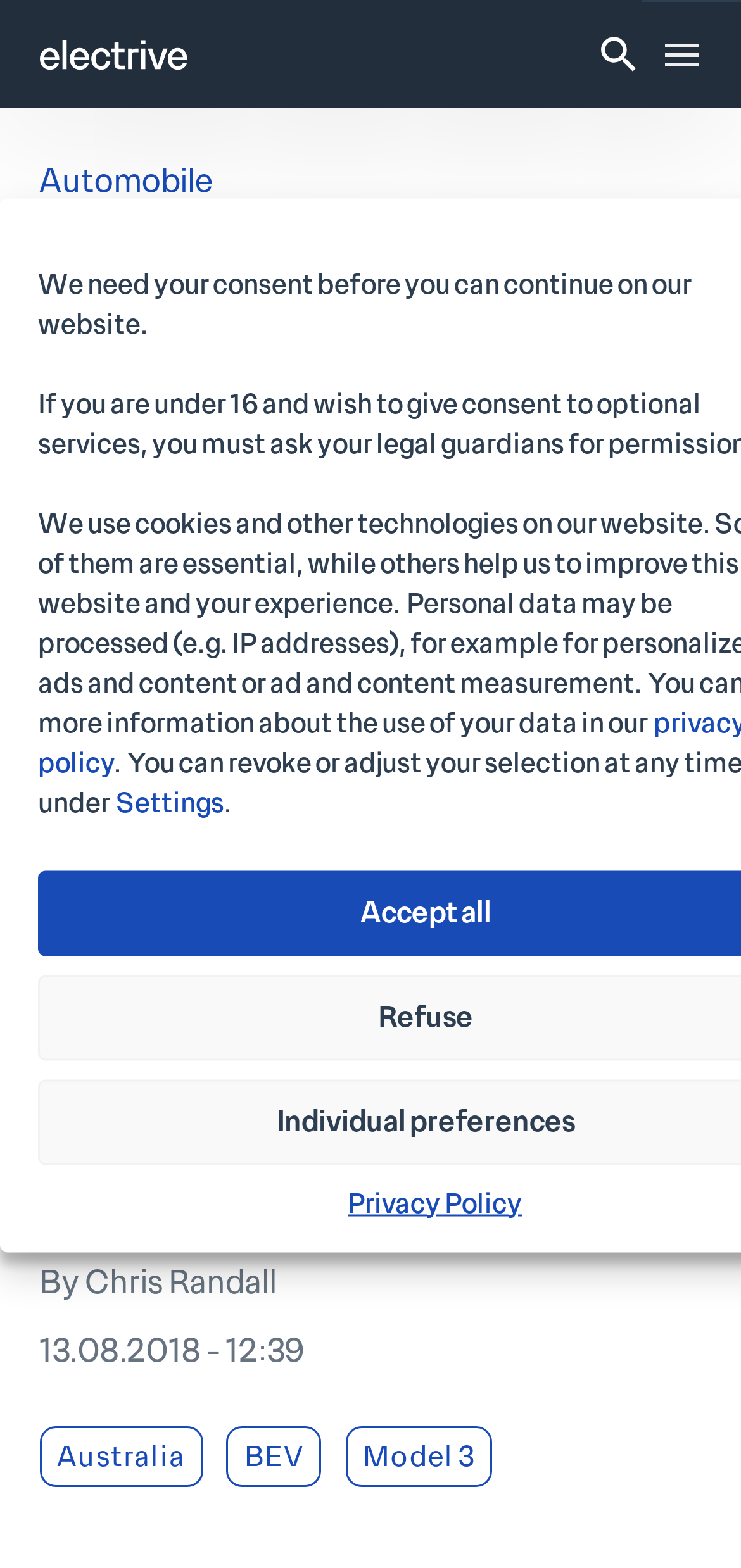Please find the bounding box coordinates of the element that you should click to achieve the following instruction: "Click the link to view electrive deutsch". The coordinates should be presented as four float numbers between 0 and 1: [left, top, right, bottom].

[0.096, 0.088, 0.585, 0.125]